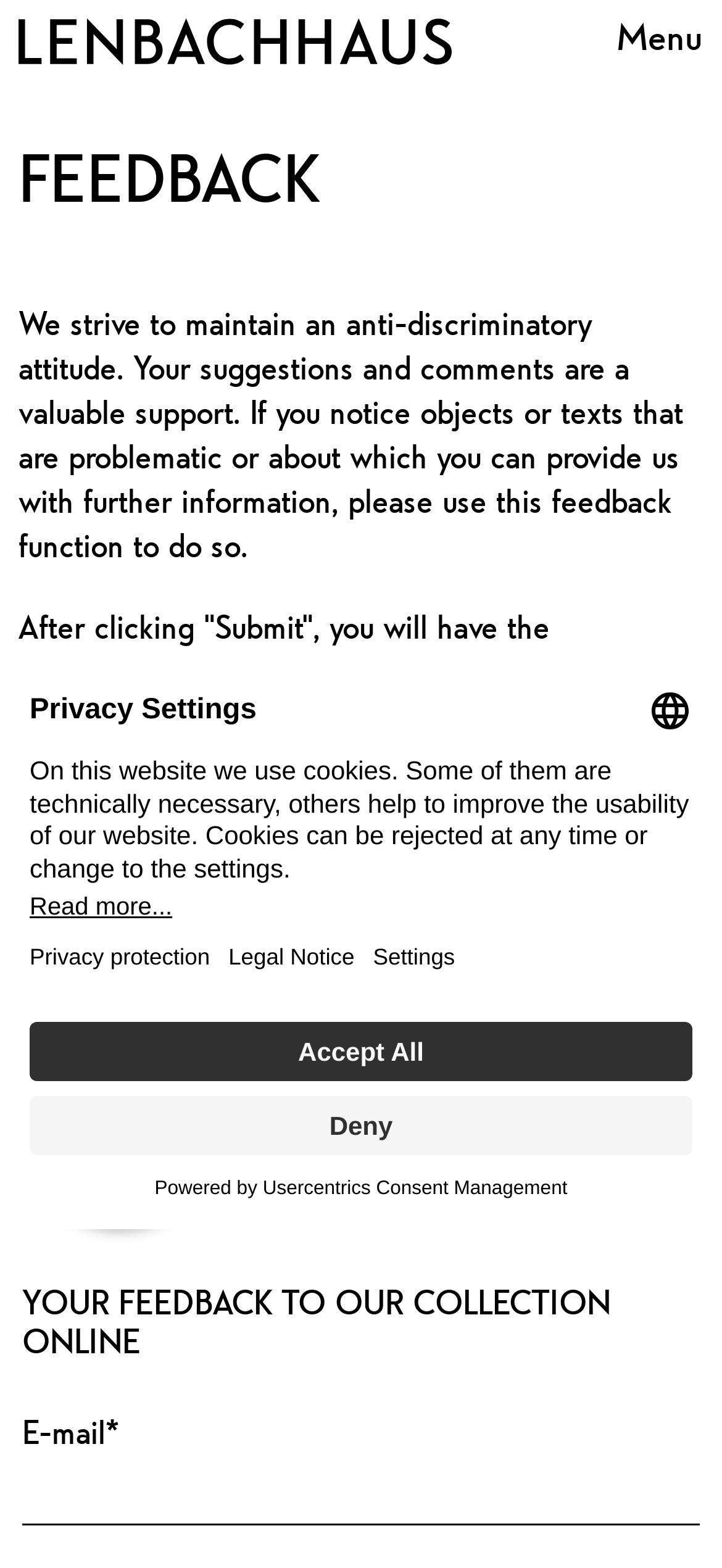Examine the image carefully and respond to the question with a detailed answer: 
How can users revoke their consent to data storage?

Based on the webpage, users can revoke their consent to data storage by sending an email to 'sammlungonline-lenbachhaus(at)muenchen.de', as stated in the text 'You may revoke your consent to our storing your data at any time by sending us an email at...'